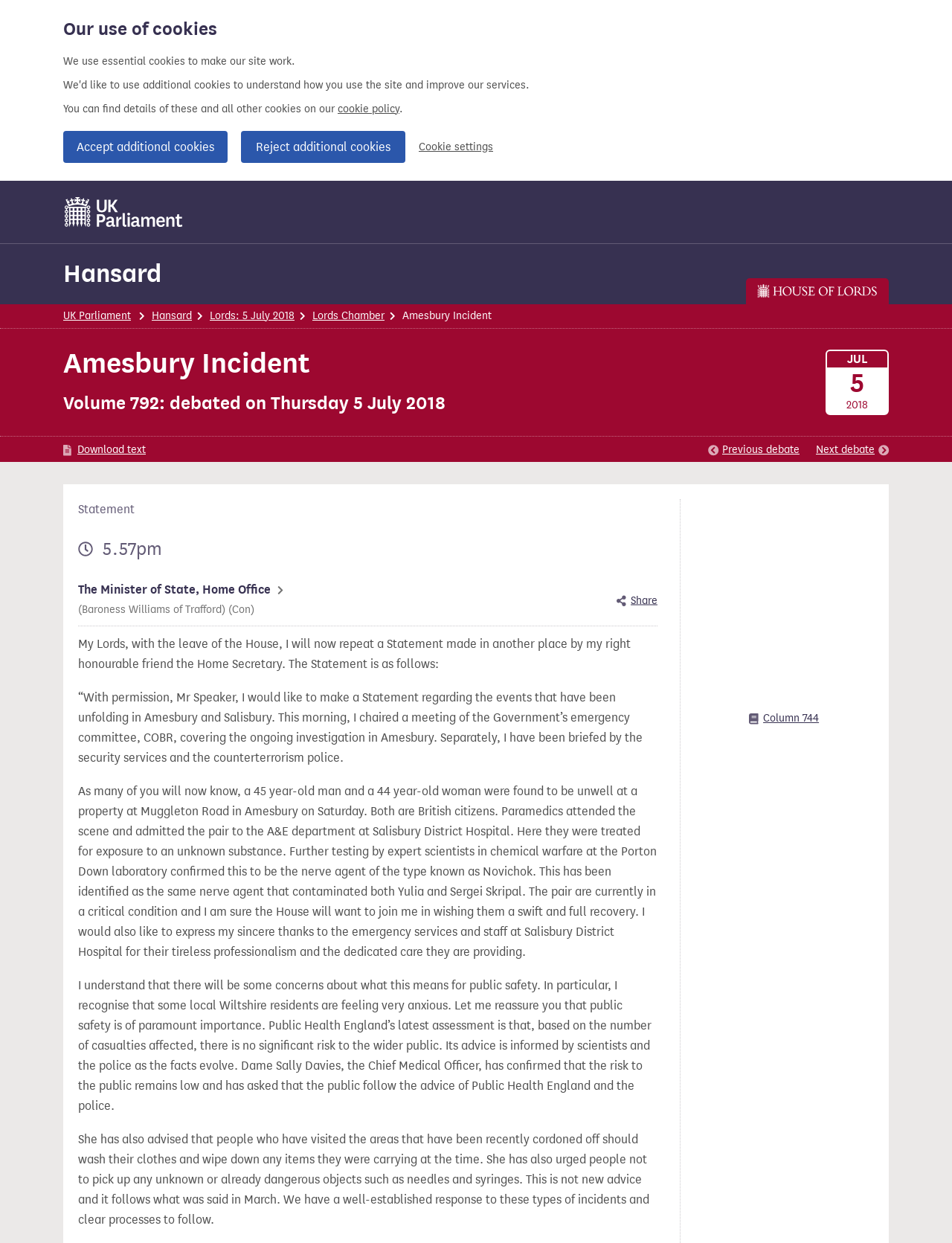Pinpoint the bounding box coordinates of the clickable element to carry out the following instruction: "View Lords Chamber."

[0.328, 0.249, 0.404, 0.259]